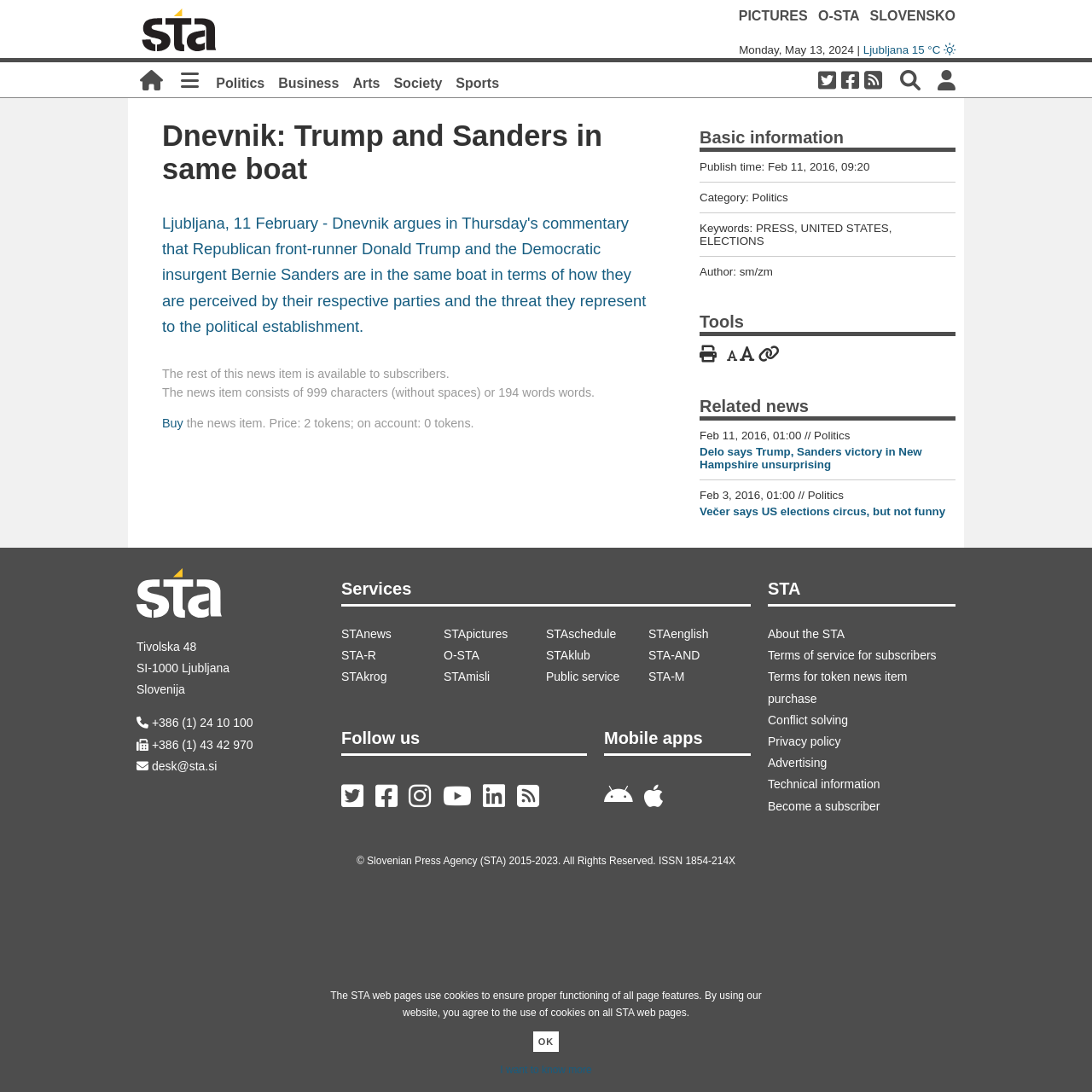What is the temperature in Ljubljana?
From the details in the image, answer the question comprehensively.

I found the temperature by looking at the top section of the webpage, which displays the current weather information. The temperature is listed as 'Ljubljana 15 °C'.